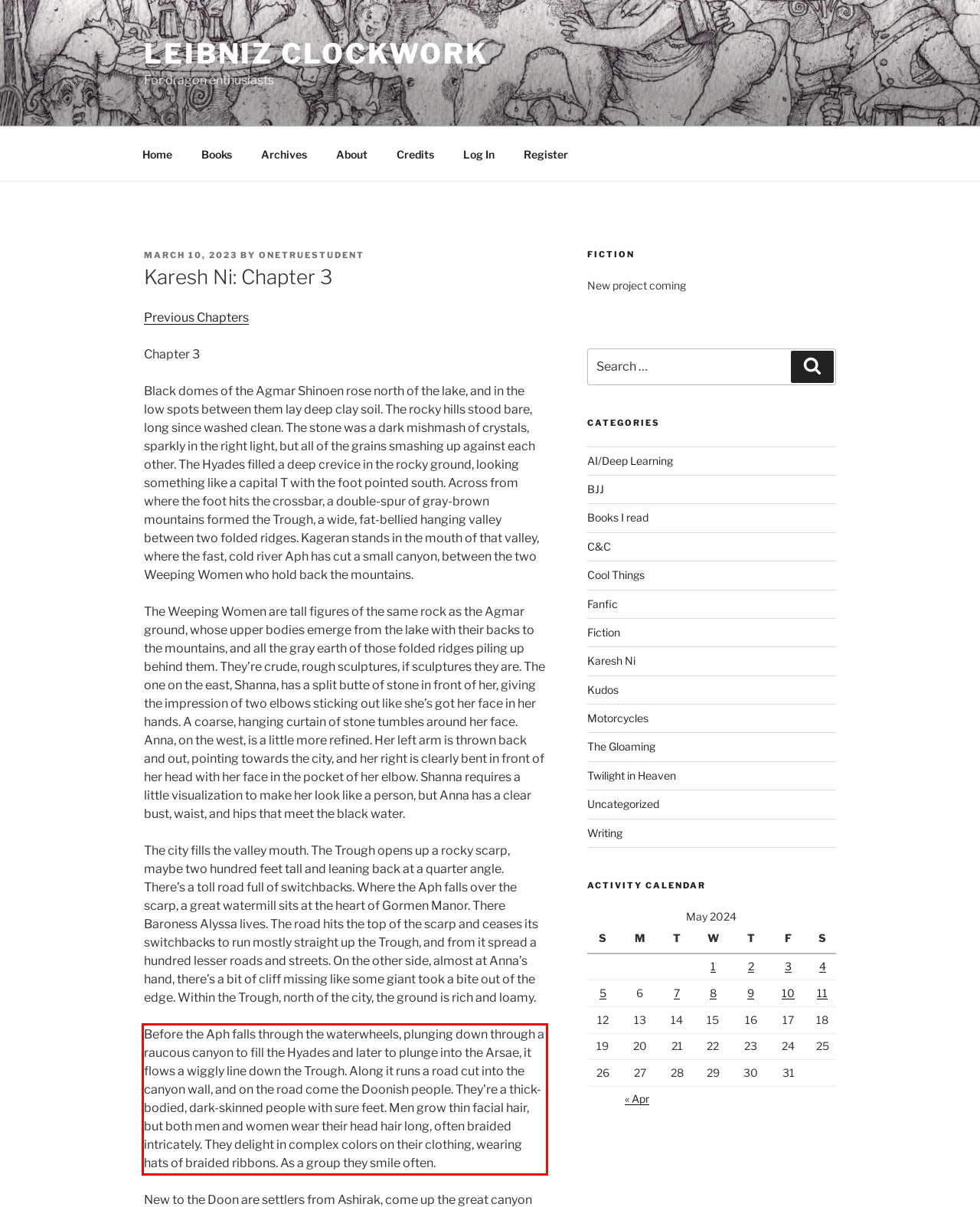You are given a screenshot with a red rectangle. Identify and extract the text within this red bounding box using OCR.

Before the Aph falls through the waterwheels, plunging down through a raucous canyon to fill the Hyades and later to plunge into the Arsae, it flows a wiggly line down the Trough. Along it runs a road cut into the canyon wall, and on the road come the Doonish people. They’re a thick-bodied, dark-skinned people with sure feet. Men grow thin facial hair, but both men and women wear their head hair long, often braided intricately. They delight in complex colors on their clothing, wearing hats of braided ribbons. As a group they smile often.